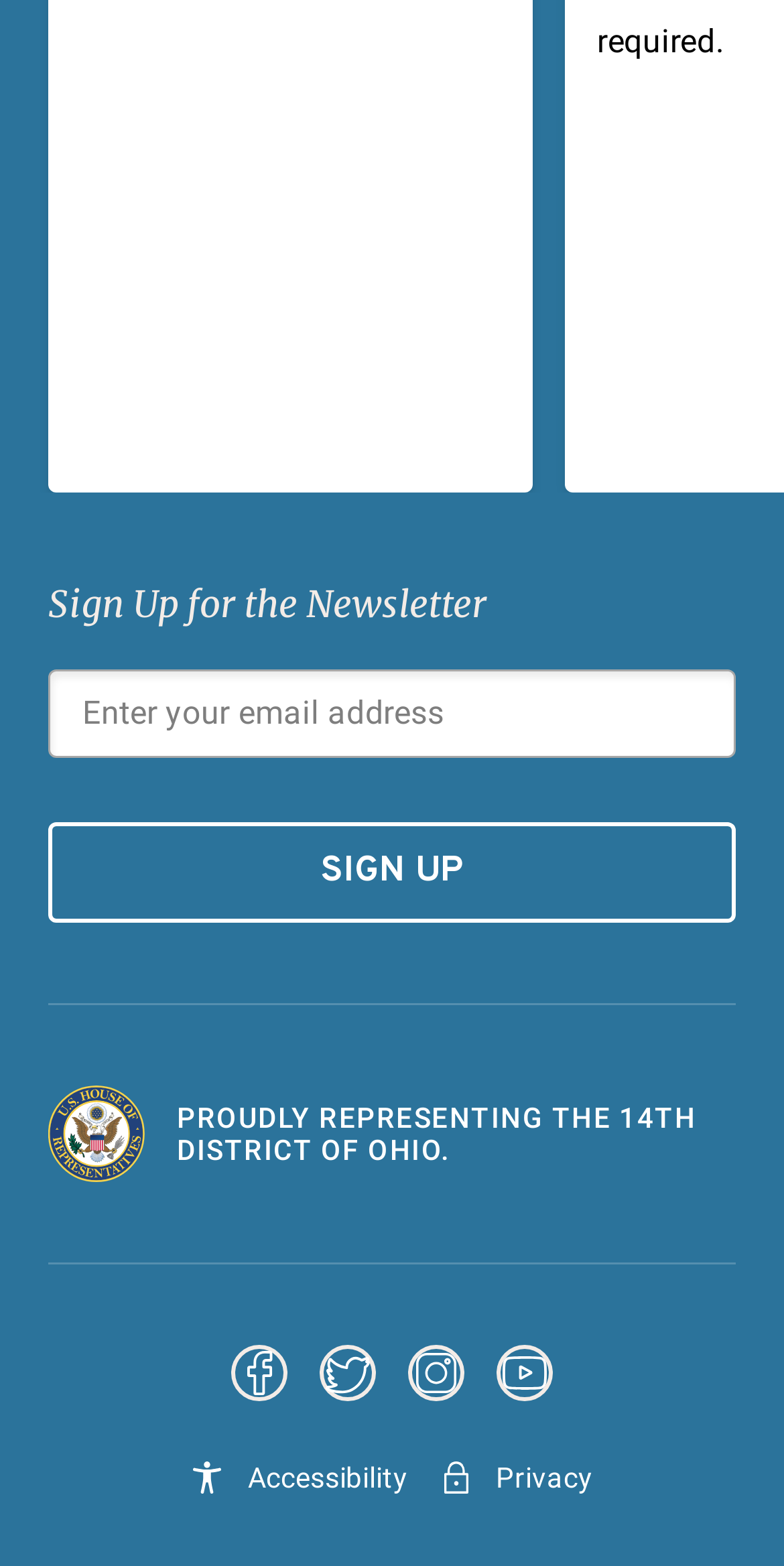How many social media links are present?
Answer the question using a single word or phrase, according to the image.

4